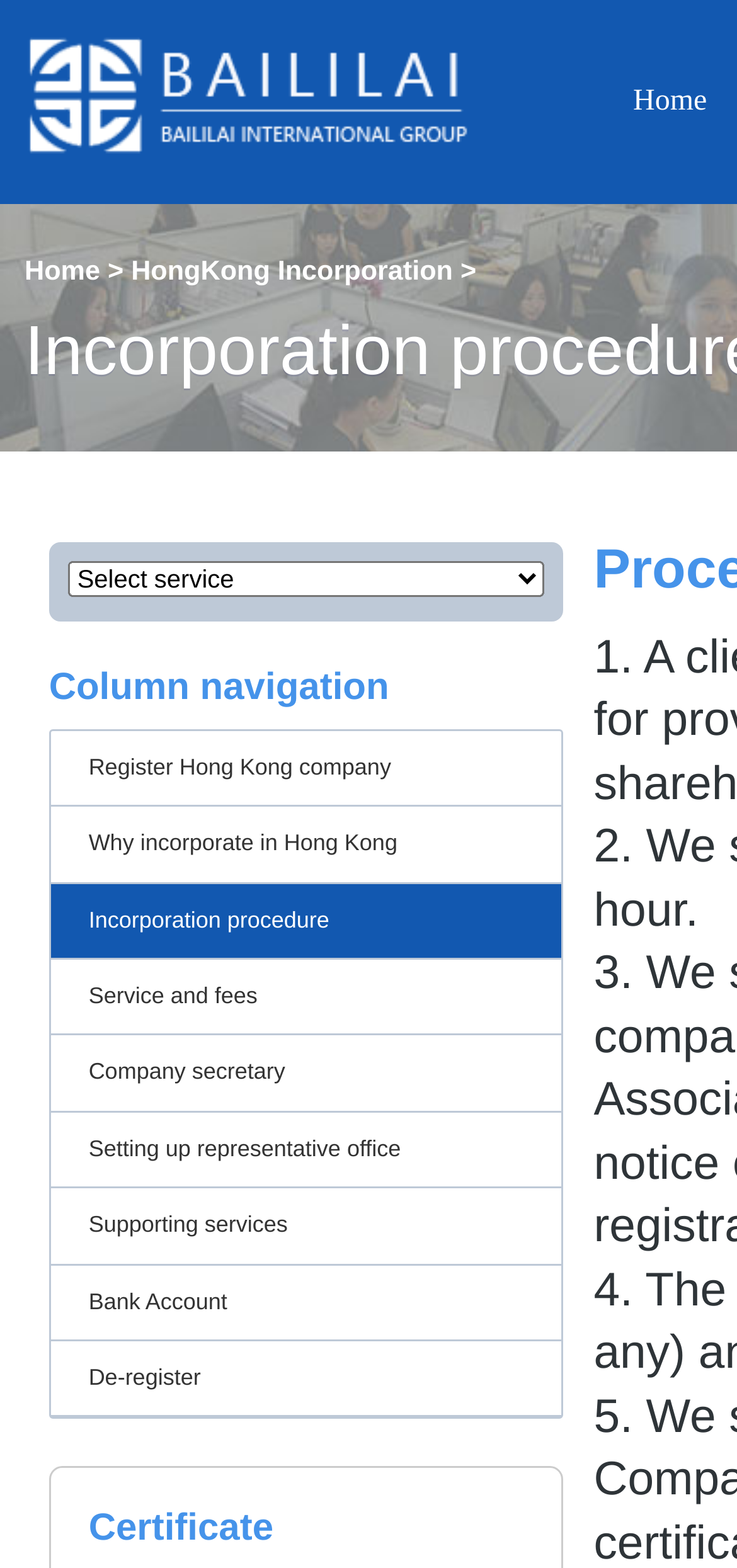Locate the bounding box coordinates of the item that should be clicked to fulfill the instruction: "Go to 'Register Hong Kong company'".

[0.069, 0.466, 0.761, 0.515]